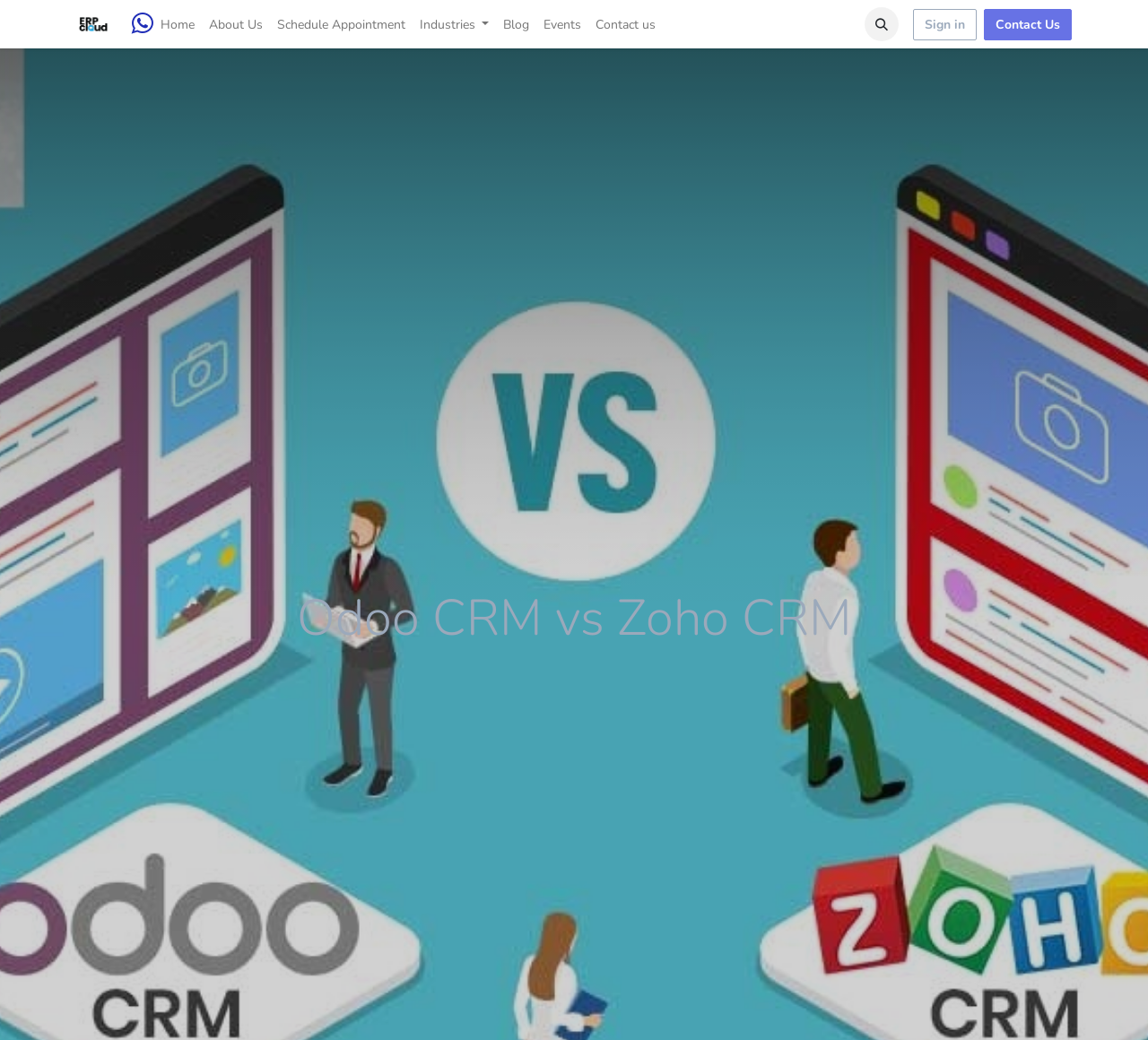What is the topic of the blog post?
Please look at the screenshot and answer using one word or phrase.

Odoo CRM vs Zoho CRM